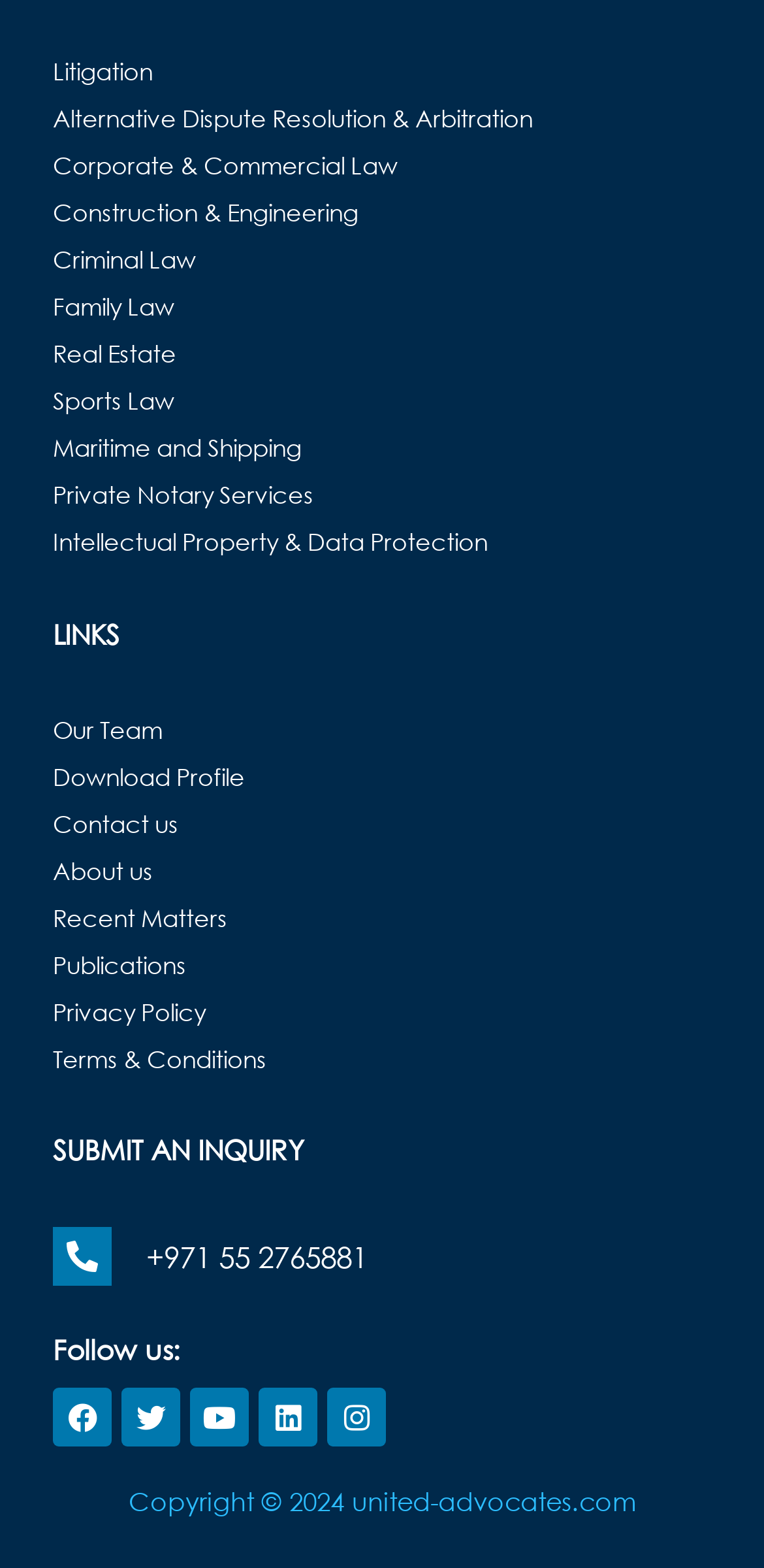What social media platforms does the law firm have? Observe the screenshot and provide a one-word or short phrase answer.

Facebook, Twitter, etc.